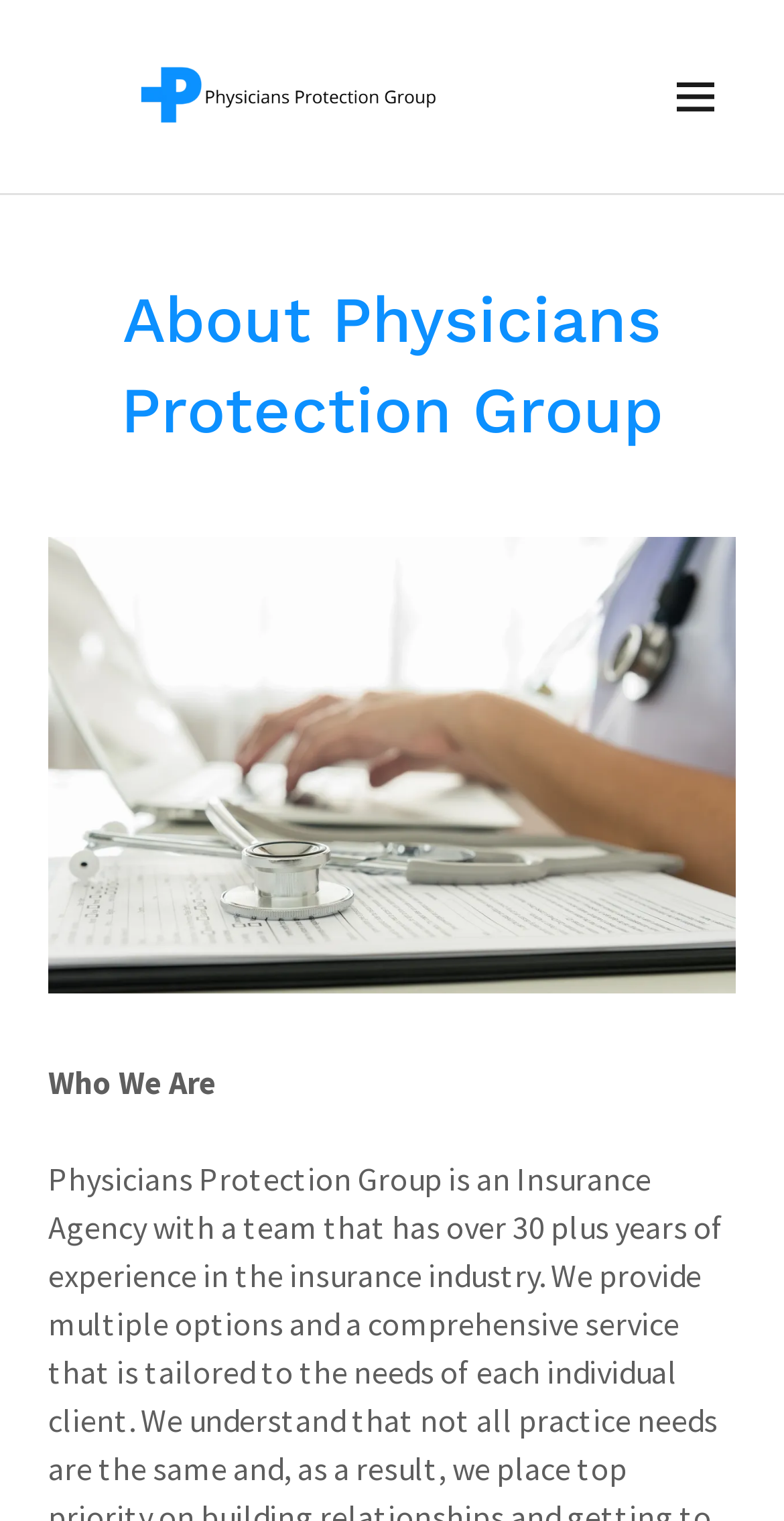Is there an image on the webpage?
Refer to the screenshot and deliver a thorough answer to the question presented.

There are multiple image elements on the webpage, including the logo of the organization and a background image, indicating that there are visual elements on the webpage.